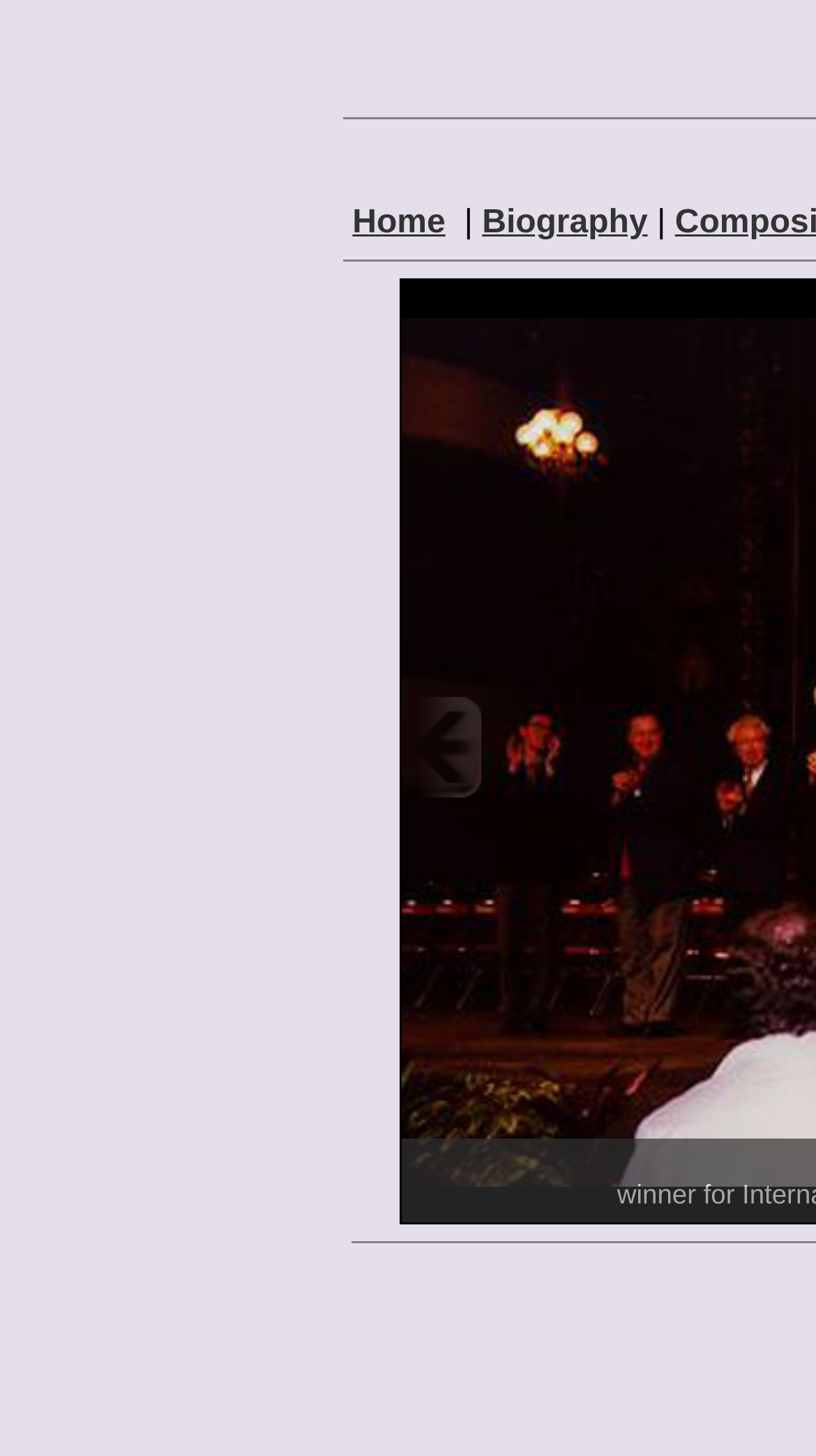Using the element description: "Home", determine the bounding box coordinates. The coordinates should be in the format [left, top, right, bottom], with values between 0 and 1.

[0.432, 0.141, 0.546, 0.166]